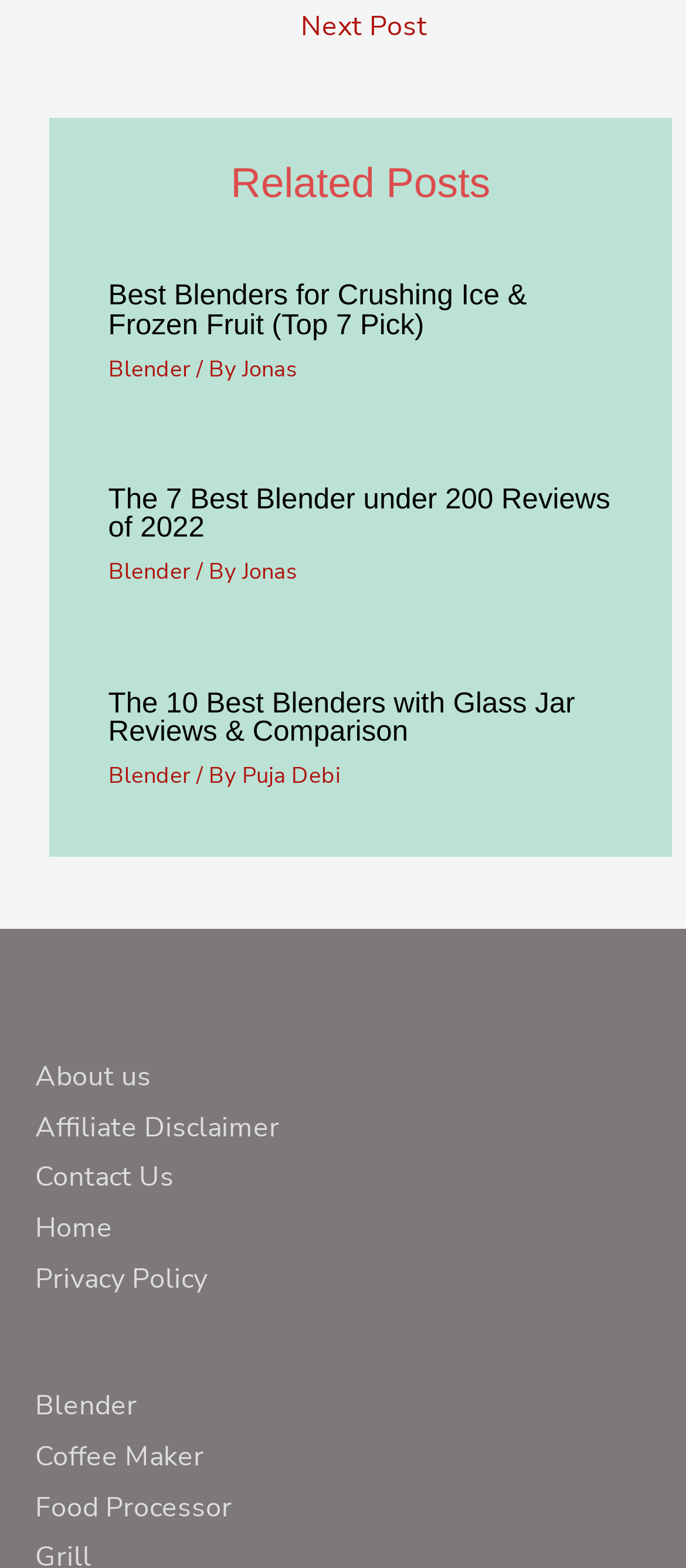Provide the bounding box coordinates for the area that should be clicked to complete the instruction: "Learn about the 7 best blenders under 200".

[0.158, 0.309, 0.89, 0.347]